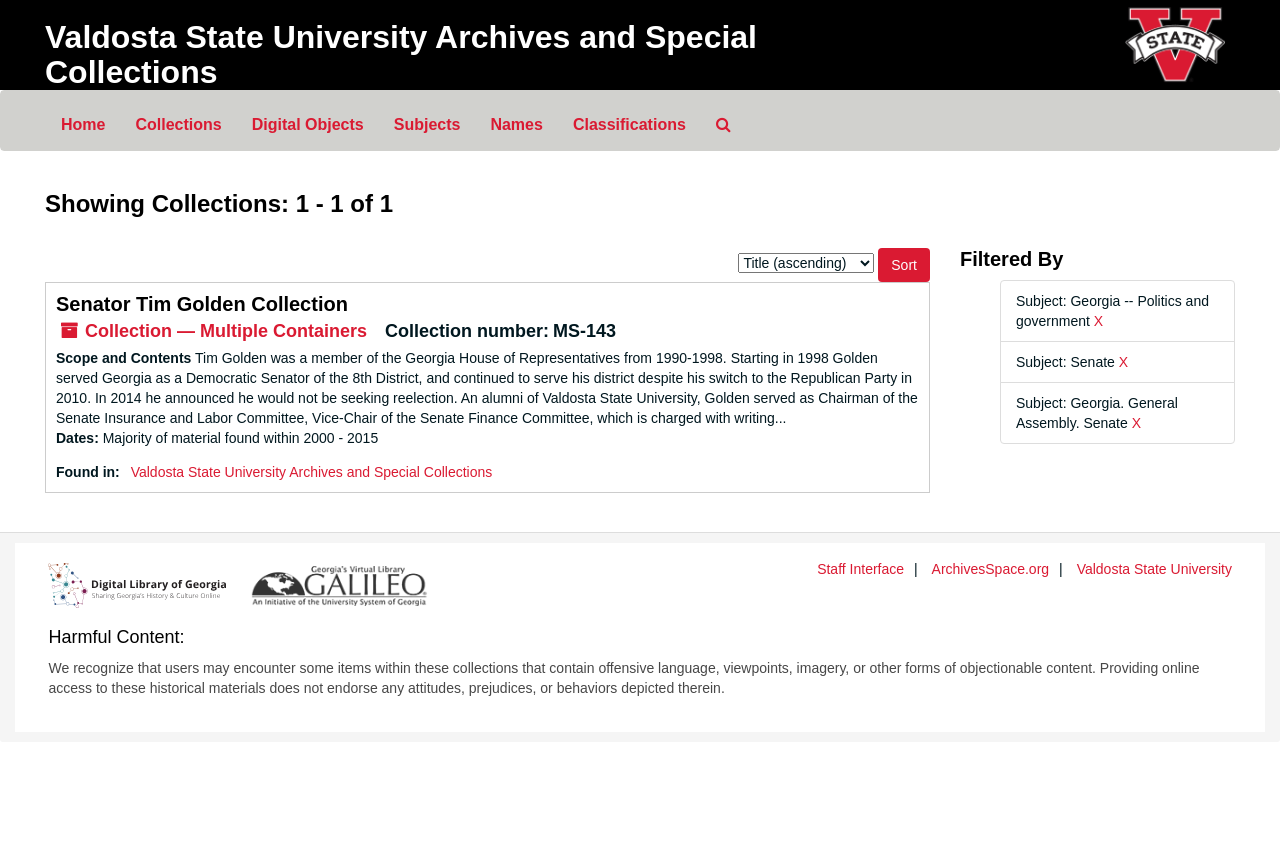What is the name of the university that houses the archives?
Please answer the question with as much detail and depth as you can.

The university that houses the archives is Valdosta State University, as indicated by the link 'Valdosta State University Archives and Special Collections' and the static text 'Found in: Valdosta State University Archives and Special Collections'.